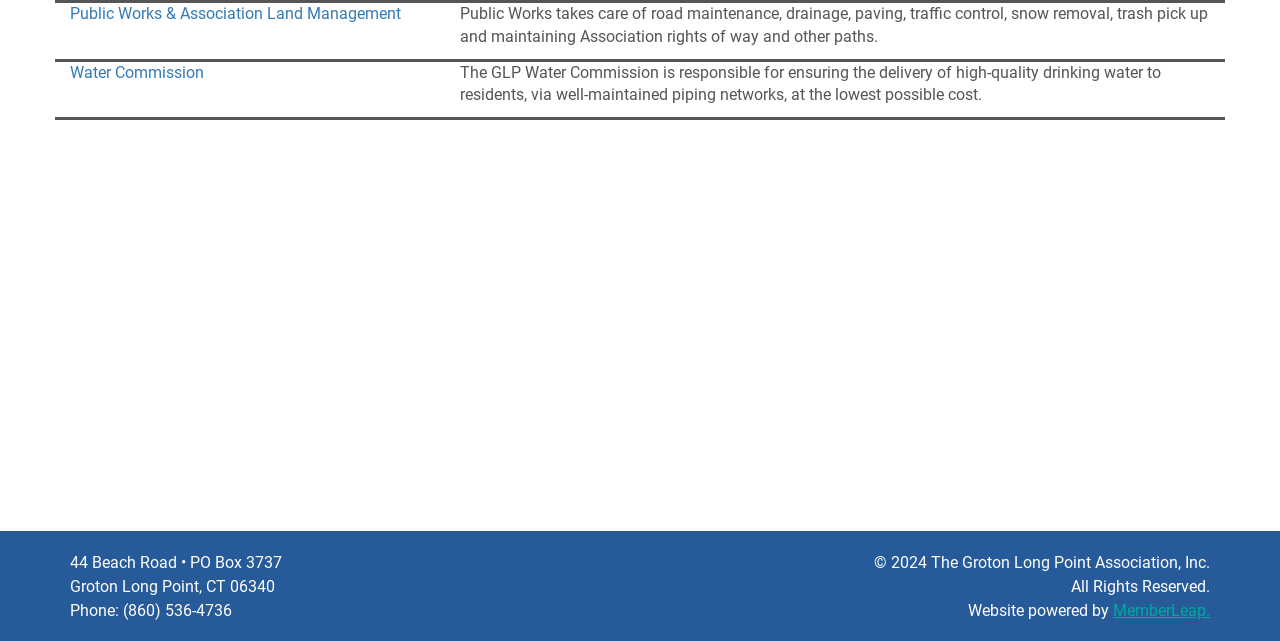Using the format (top-left x, top-left y, bottom-right x, bottom-right y), provide the bounding box coordinates for the described UI element. All values should be floating point numbers between 0 and 1: MemberLeap.

[0.87, 0.937, 0.945, 0.967]